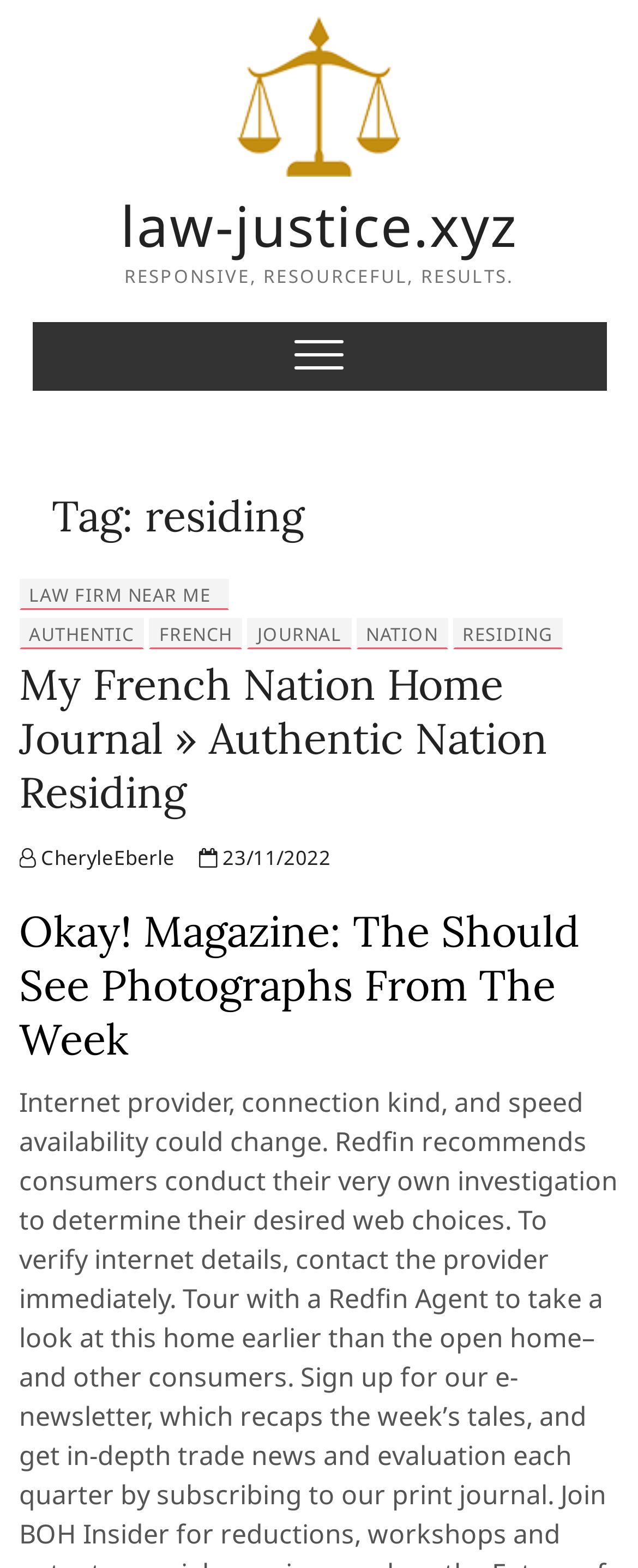Identify the bounding box coordinates of the region I need to click to complete this instruction: "view LAW FIRM NEAR ME page".

[0.033, 0.37, 0.343, 0.388]